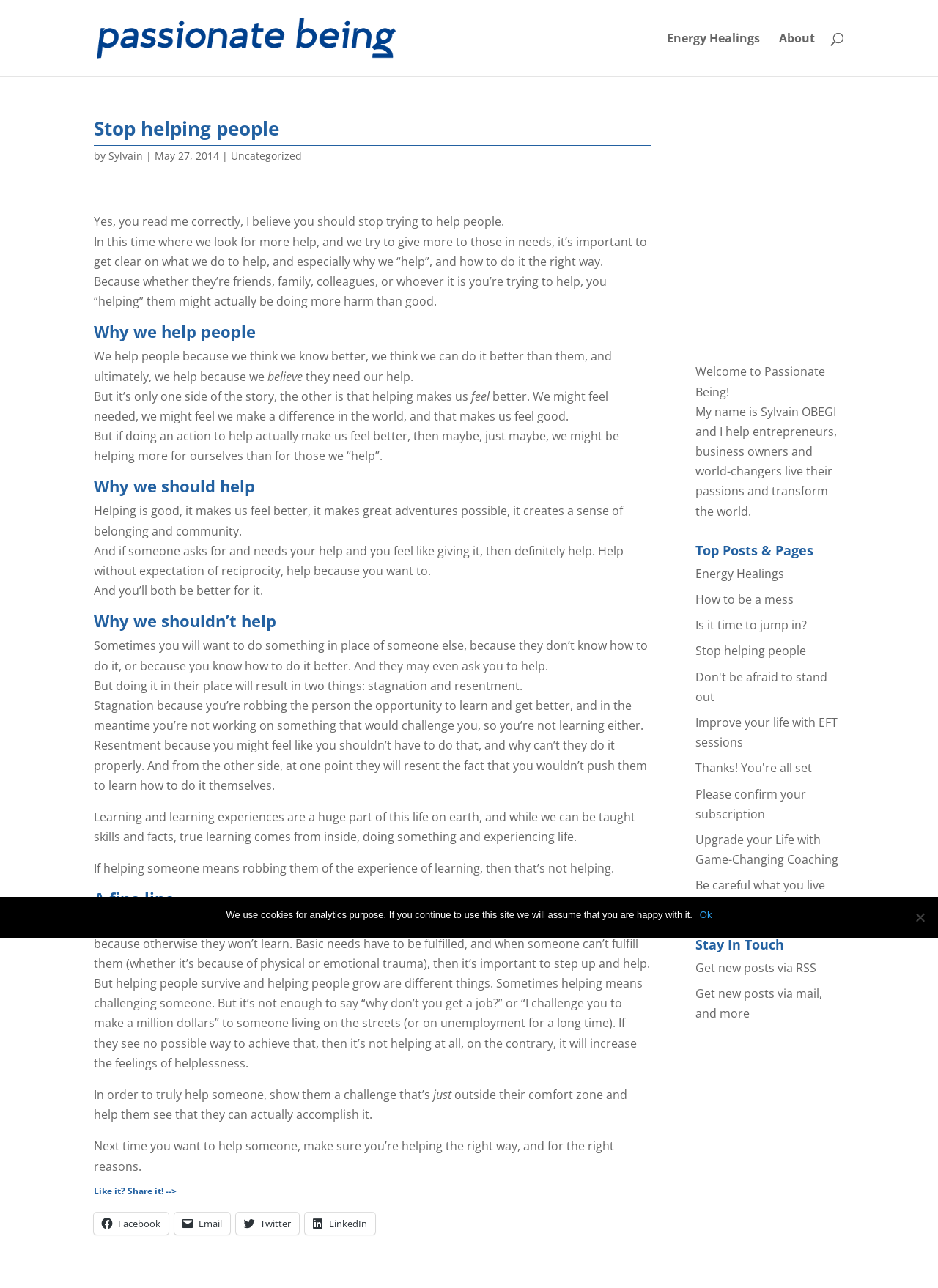Pinpoint the bounding box coordinates of the clickable element to carry out the following instruction: "Search for something."

[0.1, 0.0, 0.9, 0.001]